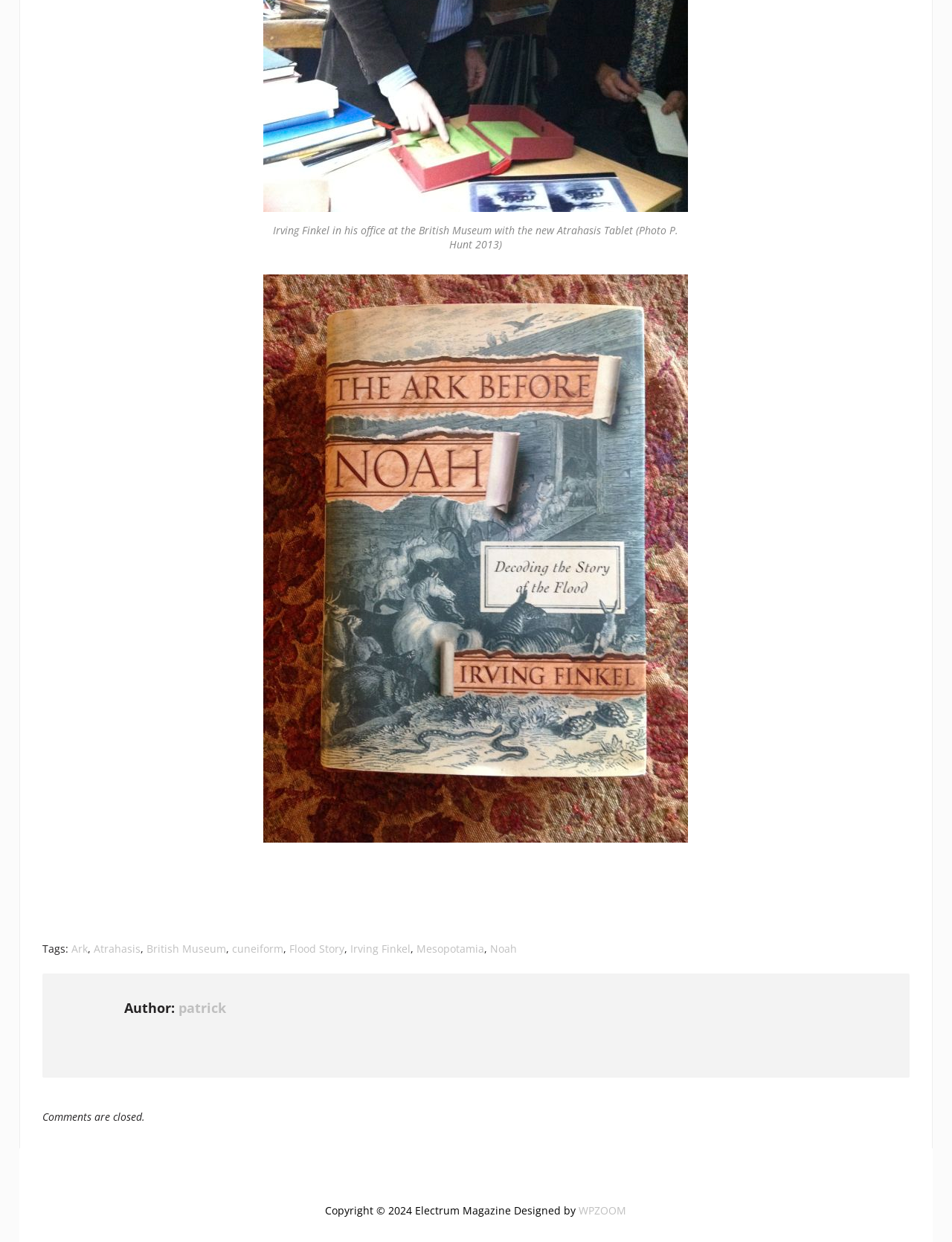Please find the bounding box for the UI component described as follows: "British Museum".

[0.154, 0.758, 0.237, 0.77]